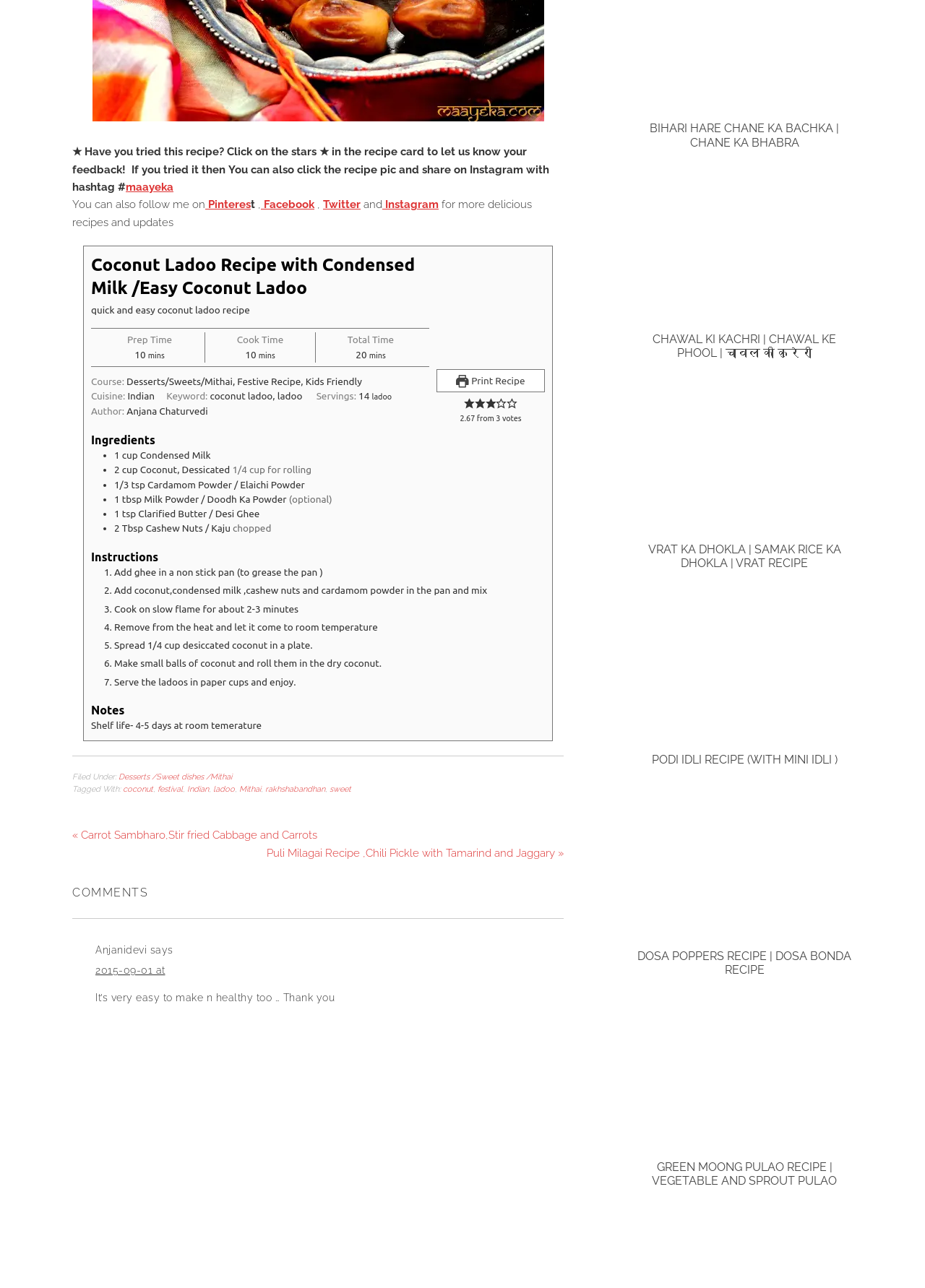Identify the bounding box for the described UI element. Provide the coordinates in (top-left x, top-left y, bottom-right x, bottom-right y) format with values ranging from 0 to 1: coconut

[0.133, 0.609, 0.166, 0.617]